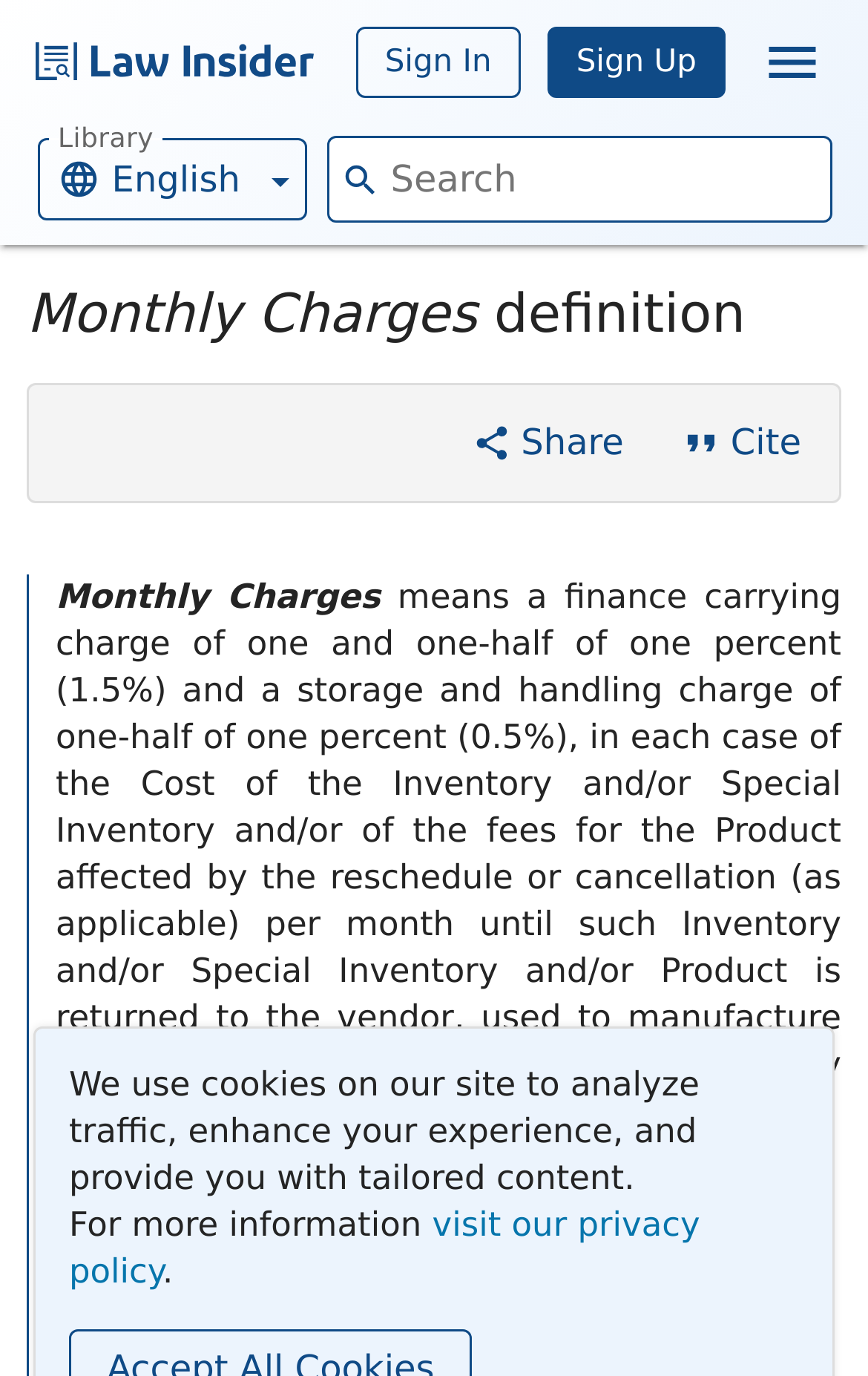Examine the image carefully and respond to the question with a detailed answer: 
What is the link 'carrying charge' related to?

The link 'carrying charge' is part of the definition of Monthly Charges, which states that it means a finance carrying charge of one and one-half of one percent (1.5%) and a storage and handling charge of one-half of one percent (0.5%), in each case.